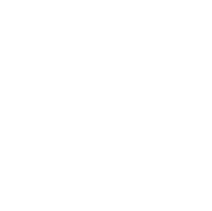Offer a meticulous description of the image.

The image depicts a video thumbnail related to fitness and training. It features engaging visual elements designed to attract viewers' attention, likely aimed at individuals interested in workout routines, motivational content, or training tips. The context suggests its association with a recent post about fitness achievements, emphasizing progress from consistent training efforts. Viewers may be motivated to click on the video to gain insights or inspiration for their own fitness journeys.